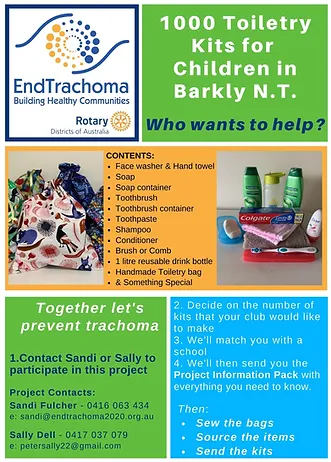Offer a detailed account of the various components present in the image.

This image features a flyer titled "1000 Toiletry Kits for Children in Barkly N.T." organized by the EndTrachoma initiative, a project under the Rotary Districts of Australia. The flyer prominently displays a colorful header with the logo of EndTrachoma and the text "Who wants to help?" Below, it lists essential items needed for the toiletry kits, including a face washer, soap, toothbrush, toothpaste, shampoo, conditioner, and more. 

The flyer also outlines steps for community involvement, emphasizing the goal of preventing trachoma and encouraging participation by contacting project coordinators Sandi and Sally. Their contact information is provided, along with instructions on how to source and assemble the kits. The design employs a mix of visuals and text, engaging viewers in the call to action for this important health initiative.